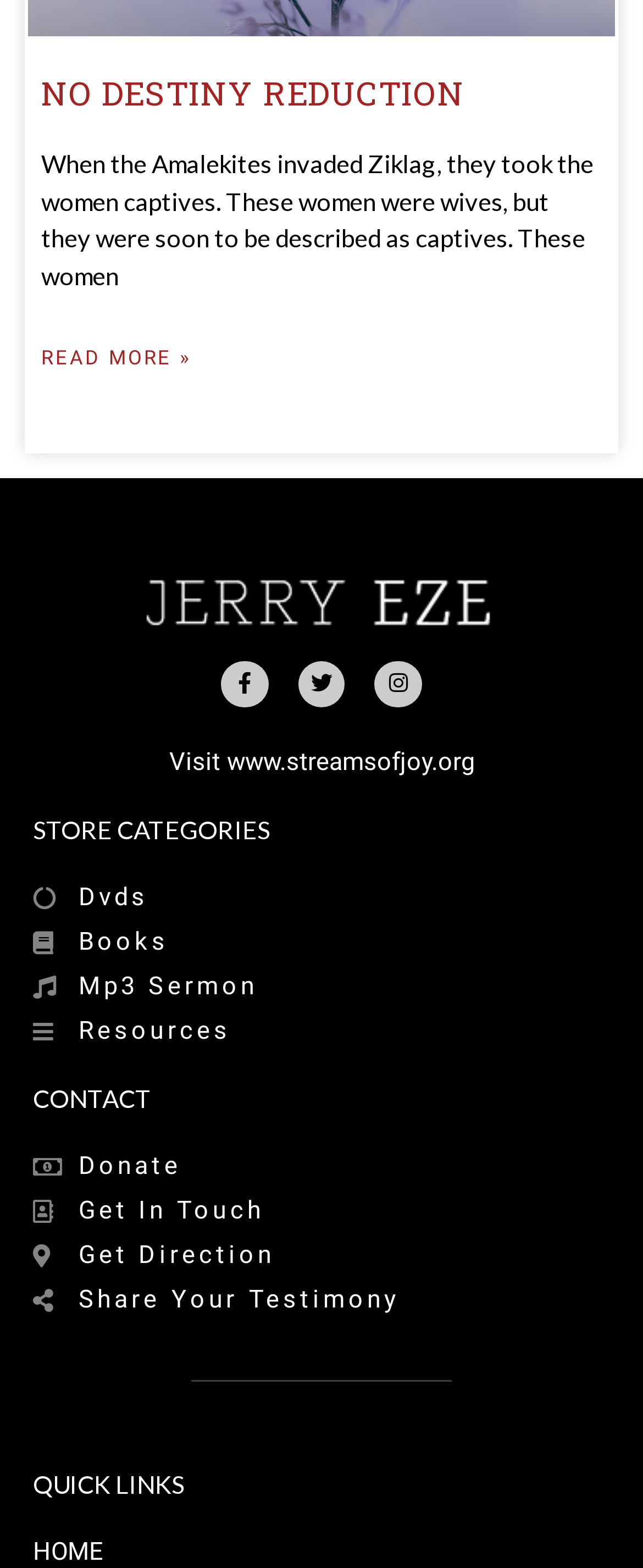Determine the coordinates of the bounding box for the clickable area needed to execute this instruction: "Visit www.streamsofjoy.org".

[0.353, 0.477, 0.737, 0.496]